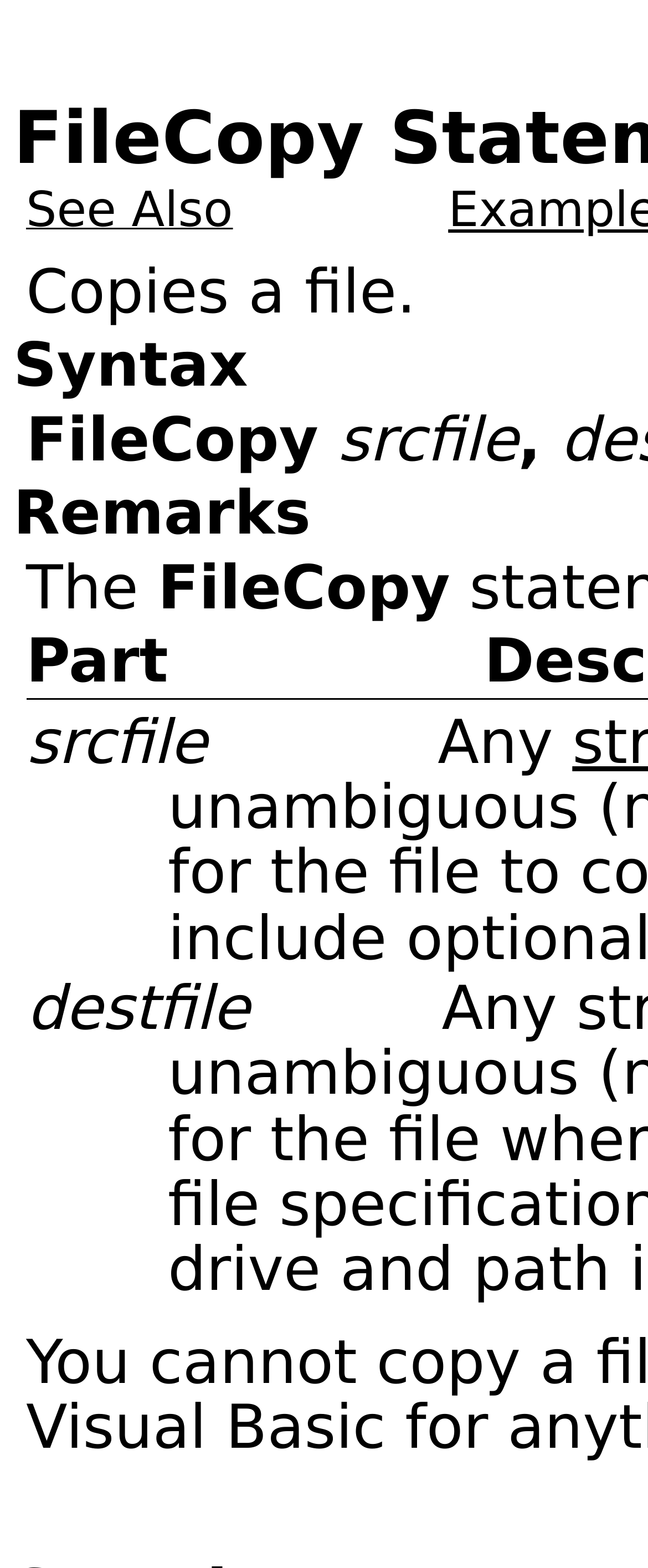What are the two required parameters for the FileCopy command?
From the screenshot, supply a one-word or short-phrase answer.

srcfile and destfile